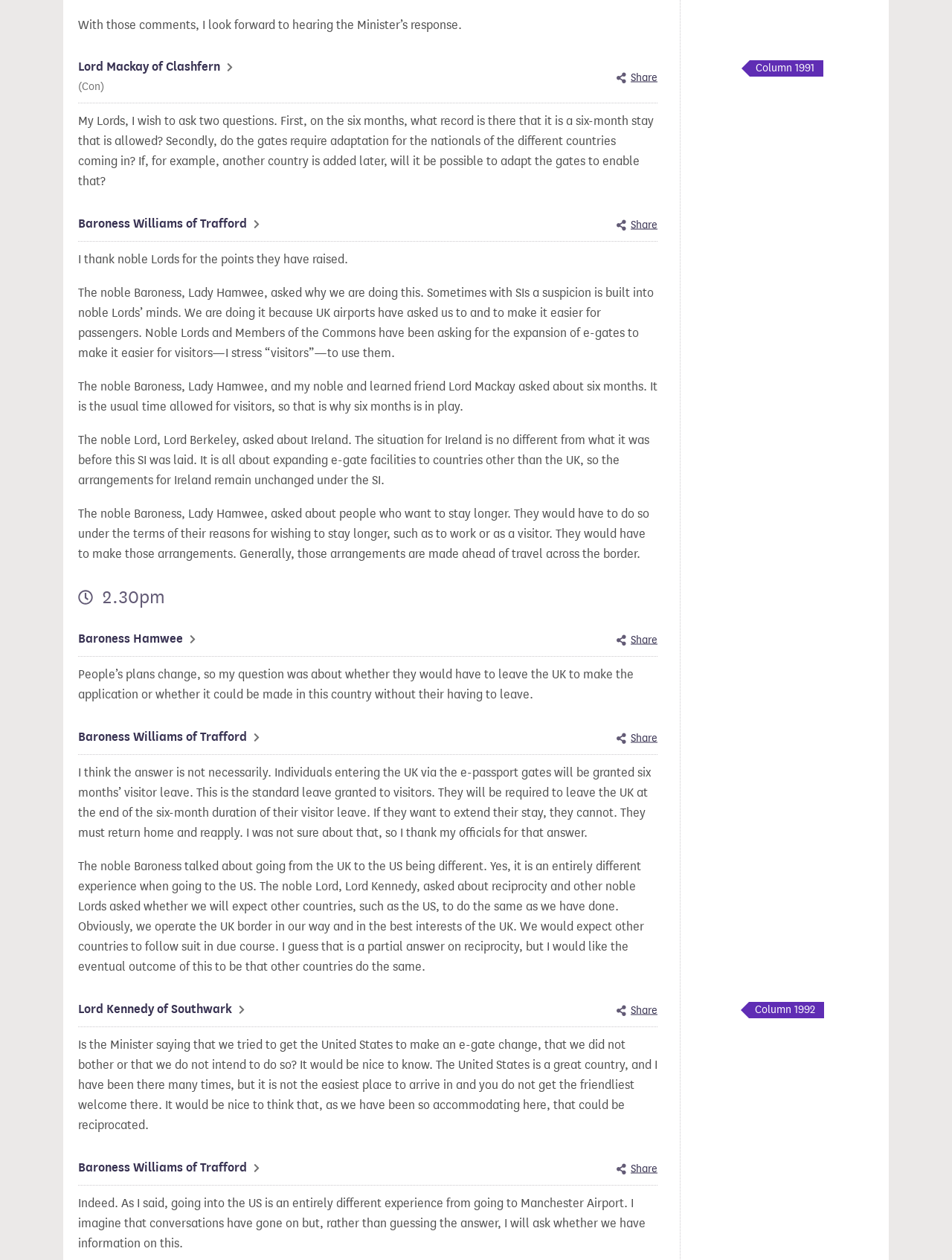Who is the Minister mentioned in the conversation?
Kindly offer a detailed explanation using the data available in the image.

The Minister mentioned in the conversation is Baroness Williams of Trafford, as she is the one responding to the questions and comments from other Lords.